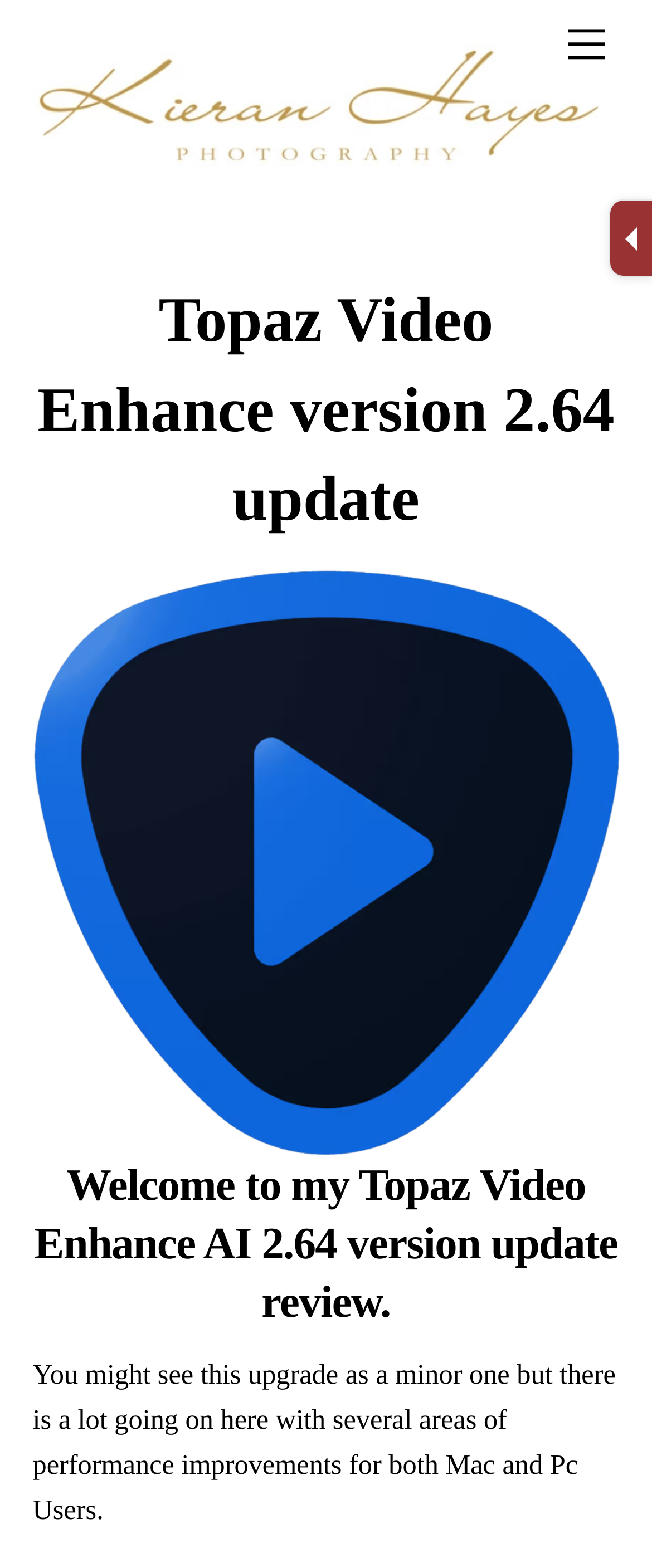Determine the bounding box coordinates for the UI element with the following description: "Menu". The coordinates should be four float numbers between 0 and 1, represented as [left, top, right, bottom].

[0.847, 0.008, 0.95, 0.05]